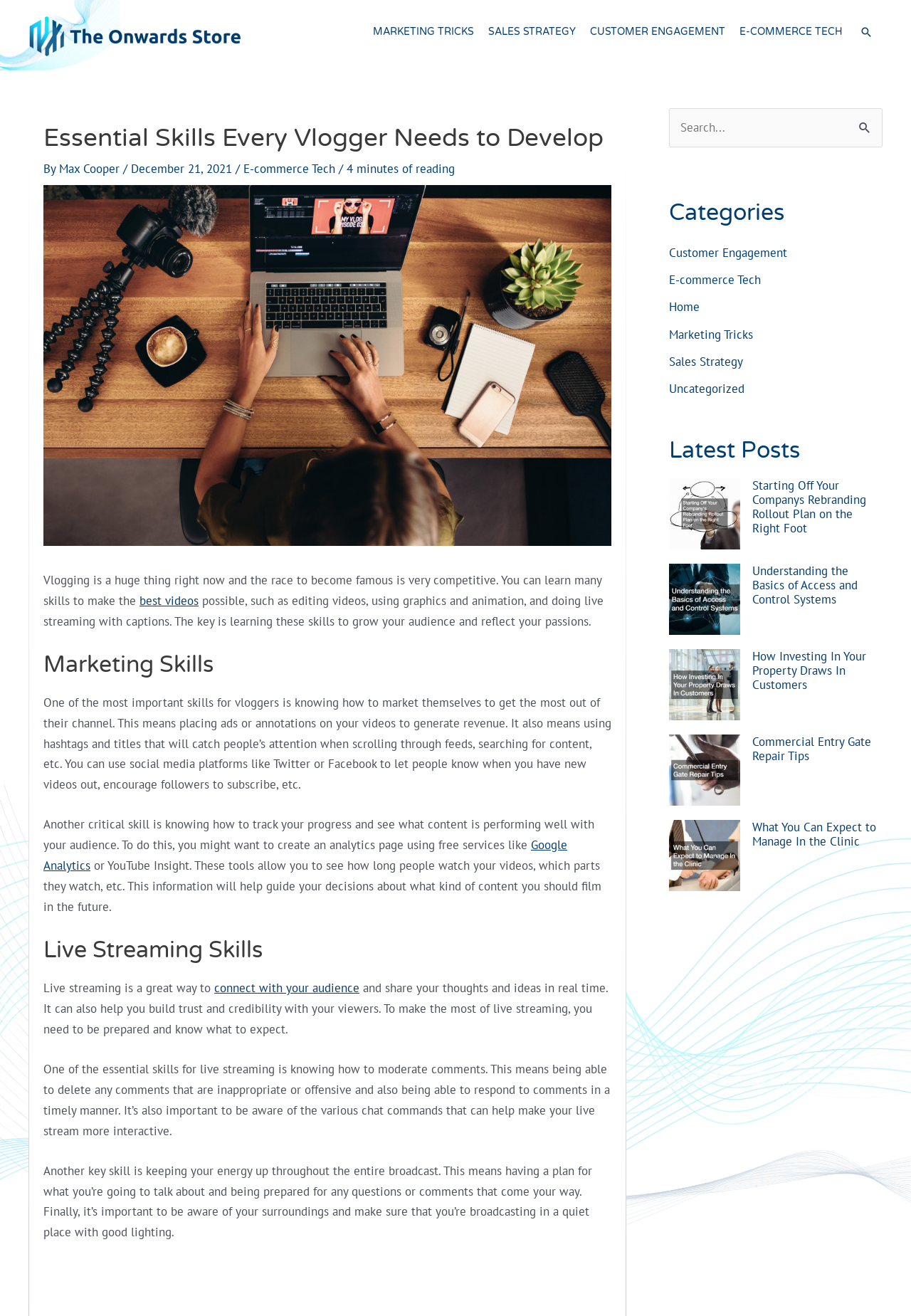Please locate the bounding box coordinates of the element that should be clicked to complete the given instruction: "Read about Knights 0.6.4 beta review".

None